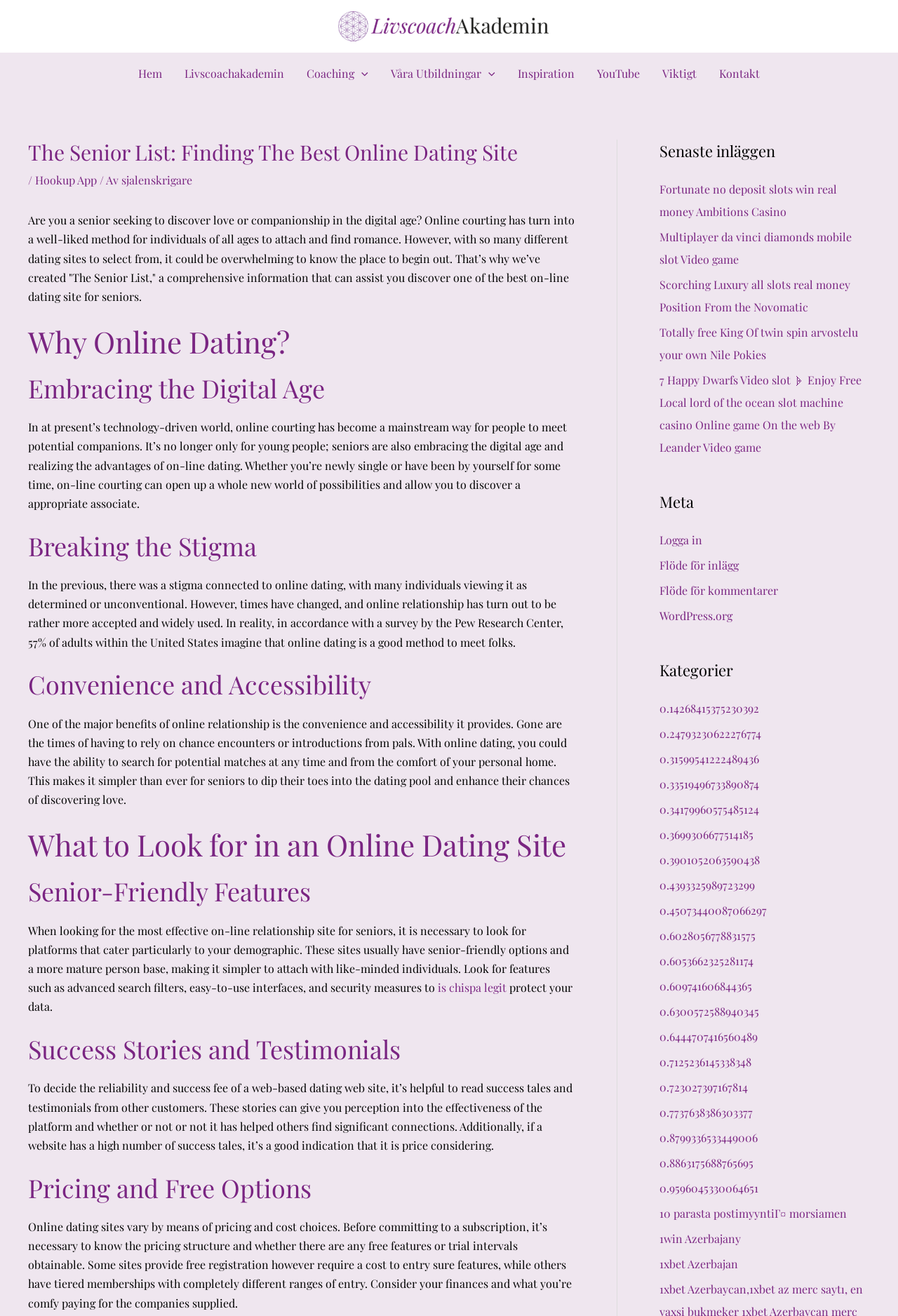Predict the bounding box coordinates of the UI element that matches this description: "10 parasta postimyyntiГ¤ morsiamen". The coordinates should be in the format [left, top, right, bottom] with each value between 0 and 1.

[0.734, 0.916, 0.943, 0.927]